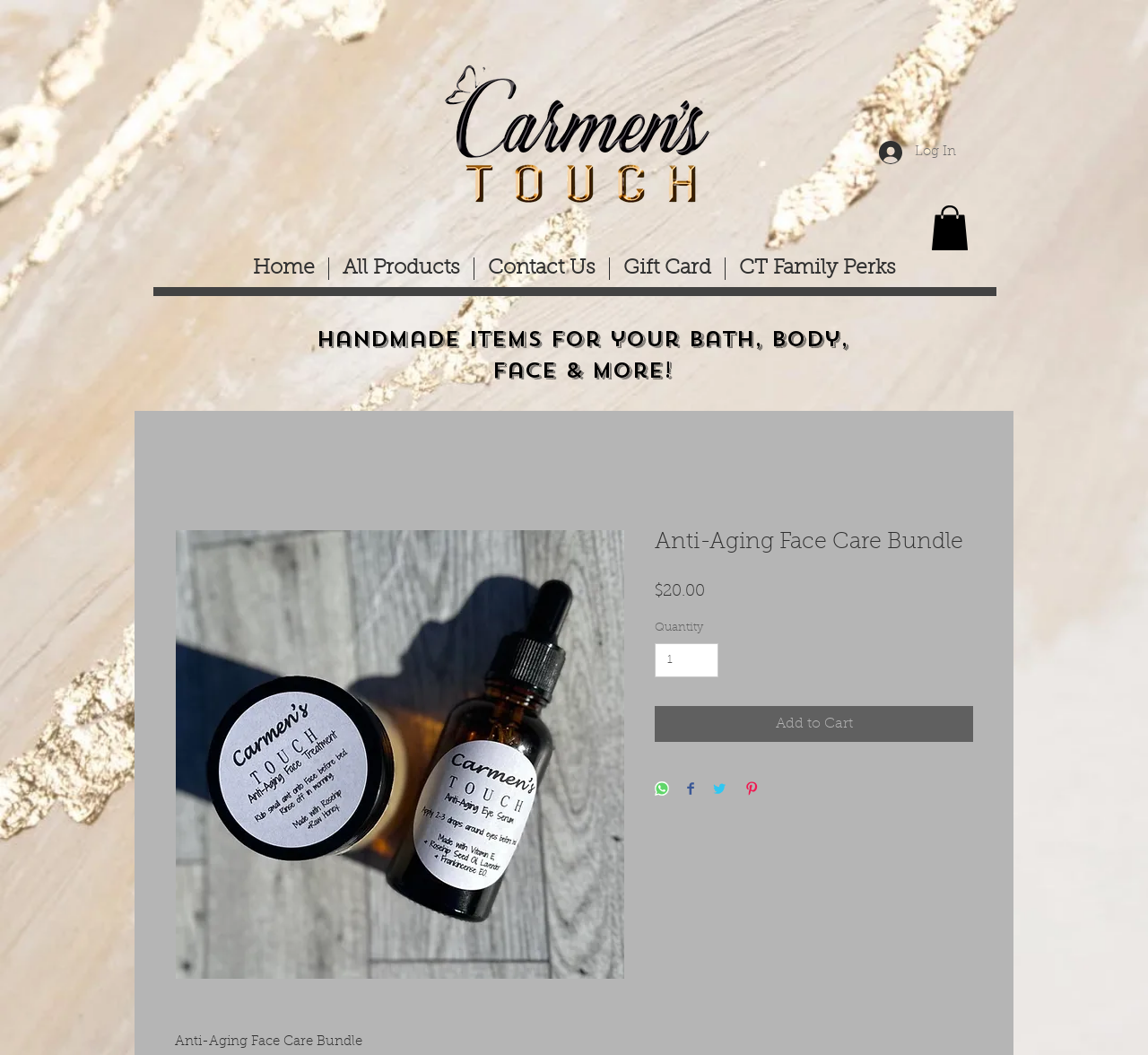How many navigation links are available on the top navigation bar?
Look at the image and respond with a one-word or short phrase answer.

5